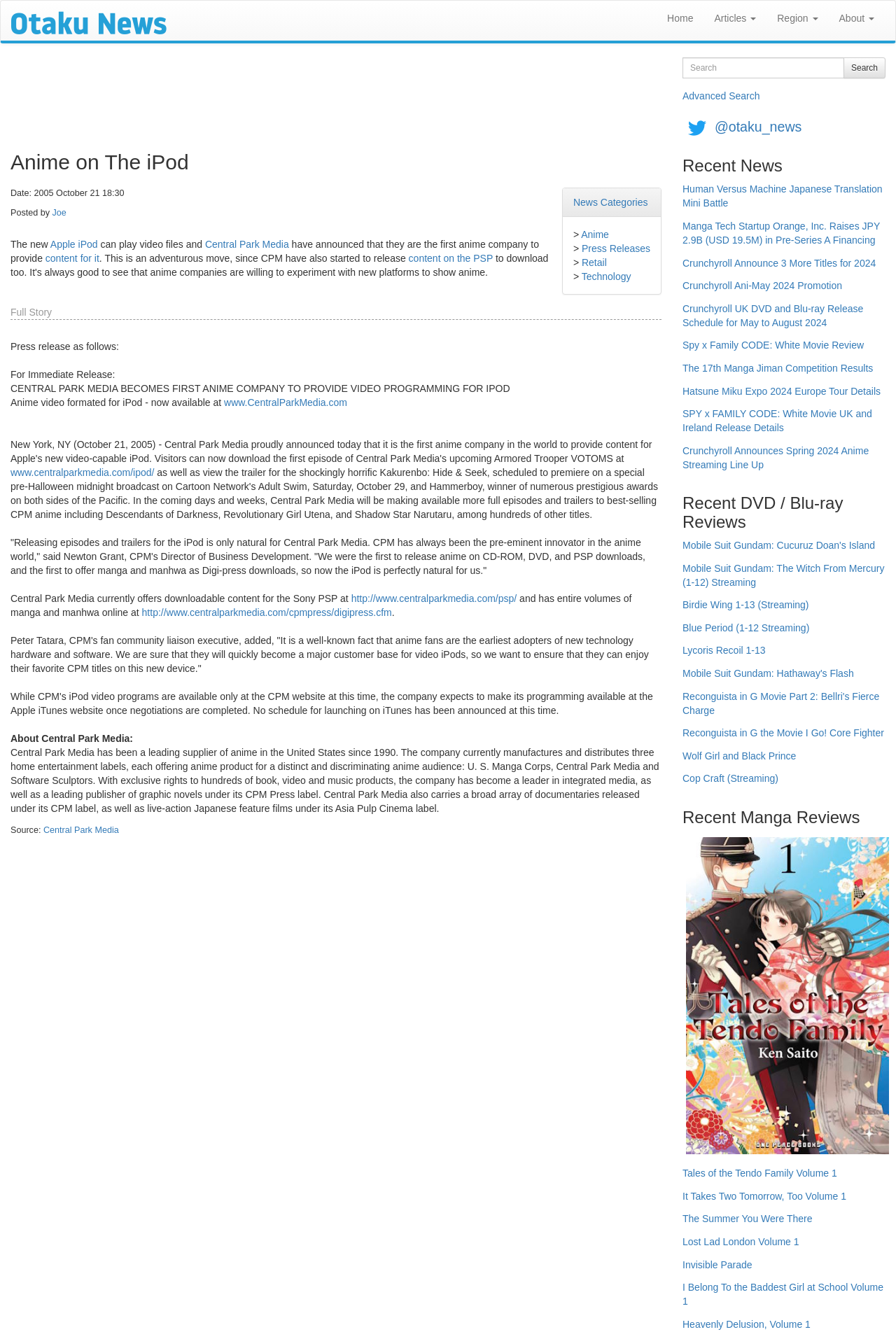Can you give a detailed response to the following question using the information from the image? How many recent DVD/Blu-ray reviews are listed?

The recent DVD/Blu-ray reviews are listed in the middle of the webpage, and there are 8 reviews in total, including 'Mobile Suit Gundam: Cucuruz Doan's Island', 'Mobile Suit Gundam: The Witch From Mercury (1-12) Streaming', and so on.